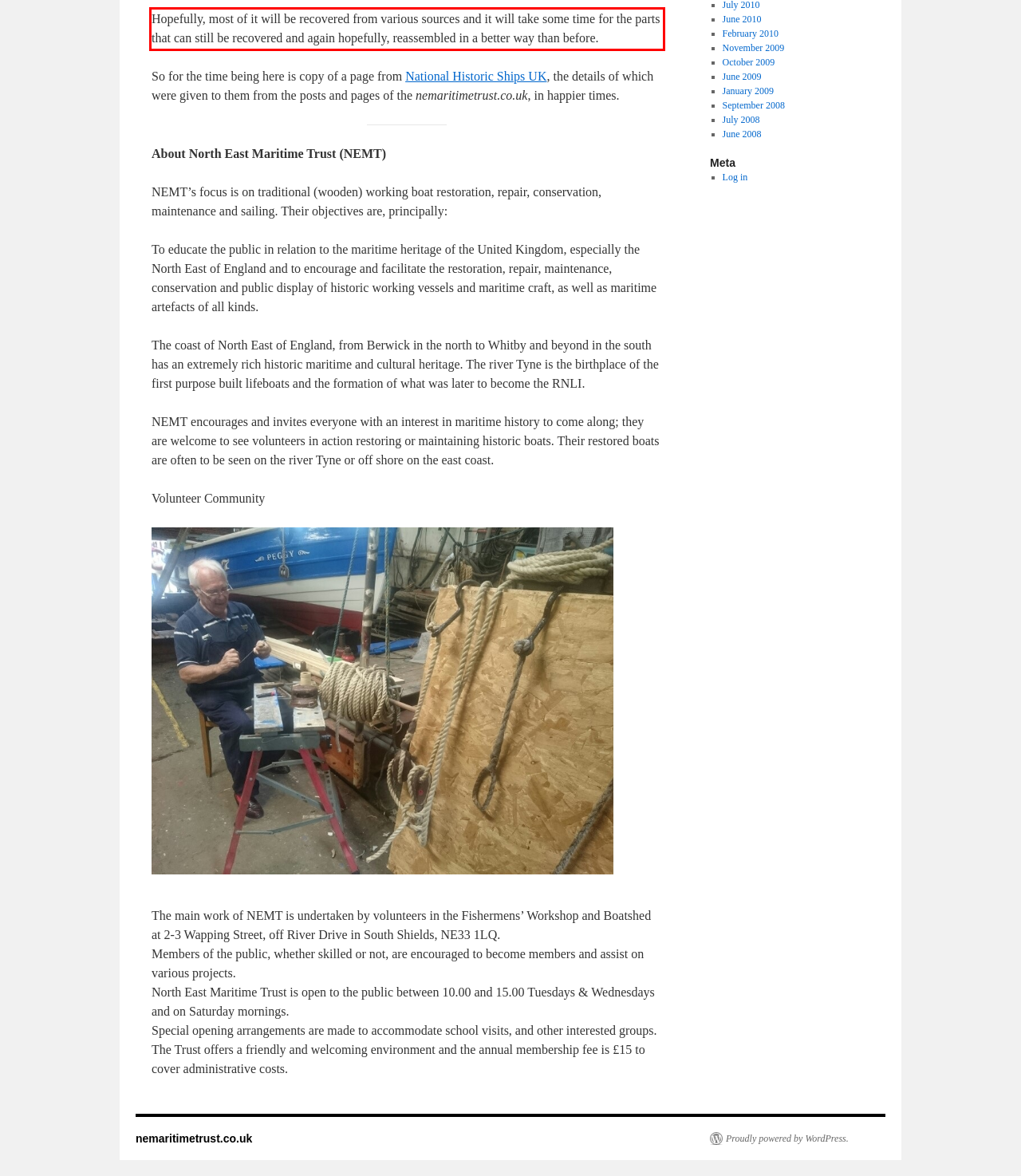Please recognize and transcribe the text located inside the red bounding box in the webpage image.

Hopefully, most of it will be recovered from various sources and it will take some time for the parts that can still be recovered and again hopefully, reassembled in a better way than before.